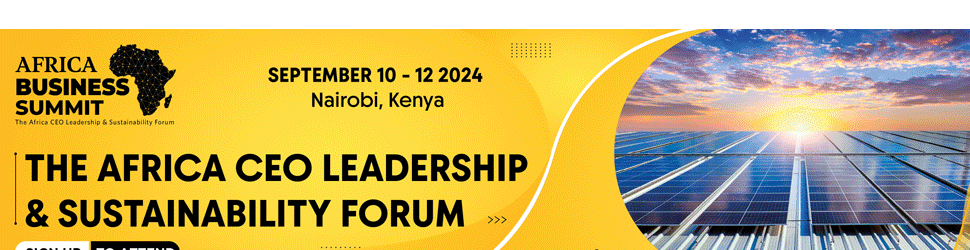Offer a detailed account of the various components present in the image.

The image showcases a vibrant promotional banner for the "Africa Business Summit," taking place from September 10 to 12, 2024, in Nairobi, Kenya. The banner emphasizes "THE AFRICA CEO LEADERSHIP & SUSTAINABILITY FORUM," highlighting its significance for leadership and sustainable practices in the business sector. The design features a striking yellow background, symbolizing optimism and innovation, alongside an image of solar panels reflecting a beautiful sunrise, representing a commitment to sustainable energy solutions. This event promises to be a pivotal gathering for CEOs and business leaders across Africa, focused on driving leadership and sustainability initiatives.